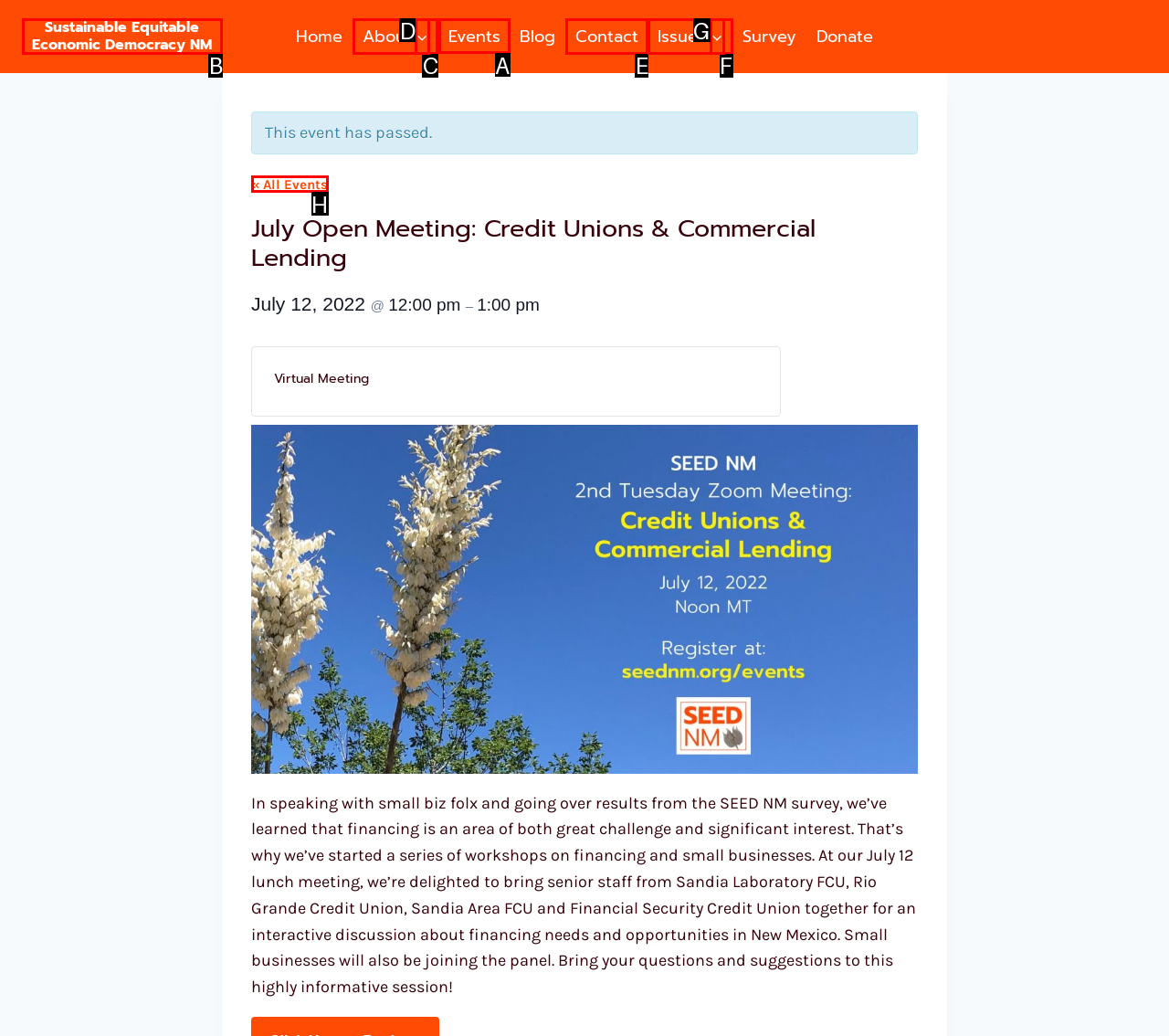Which option should you click on to fulfill this task: Click Events? Answer with the letter of the correct choice.

A